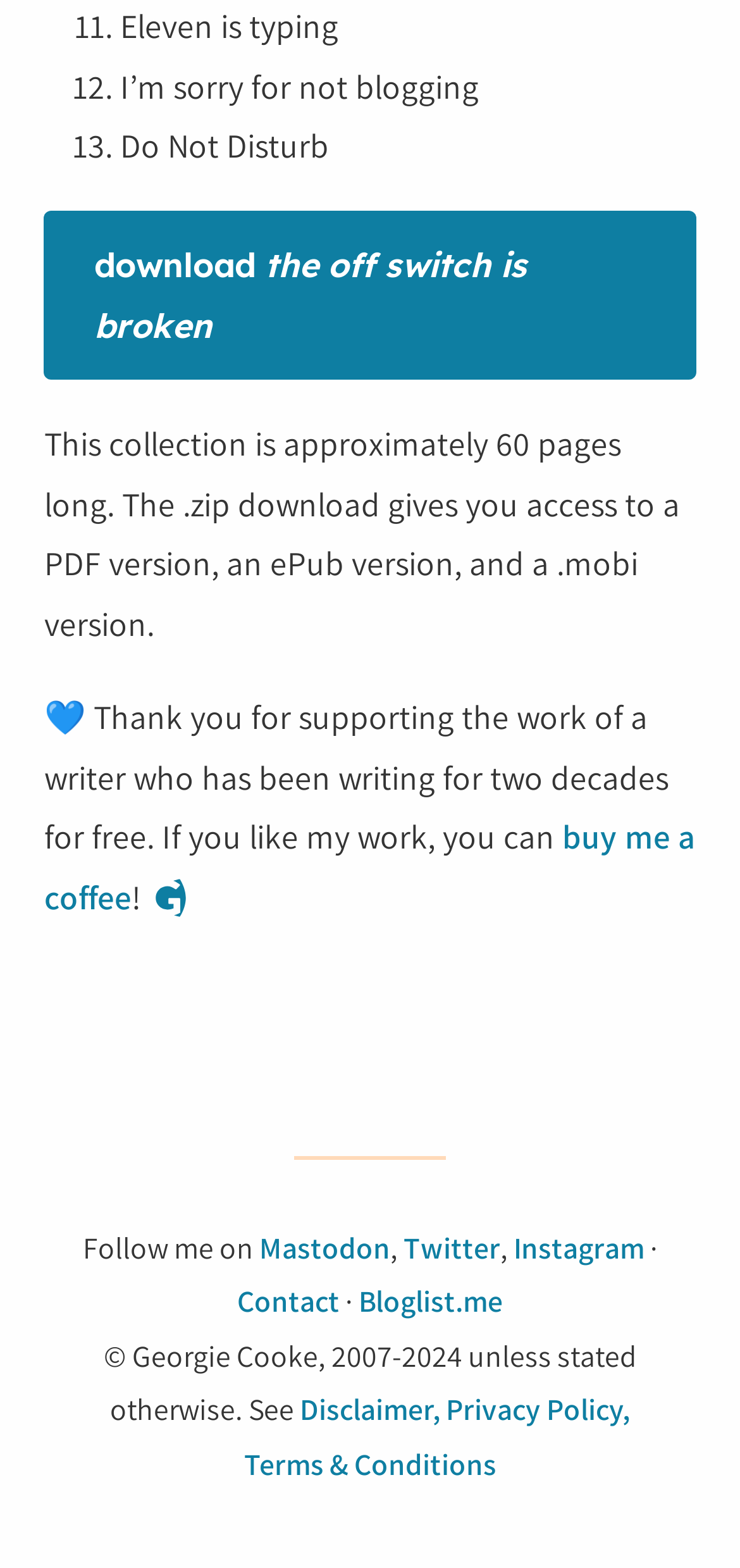Given the element description, predict the bounding box coordinates in the format (top-left x, top-left y, bottom-right x, bottom-right y). Make sure all values are between 0 and 1. Here is the element description: Bloglist.me

[0.485, 0.818, 0.679, 0.843]